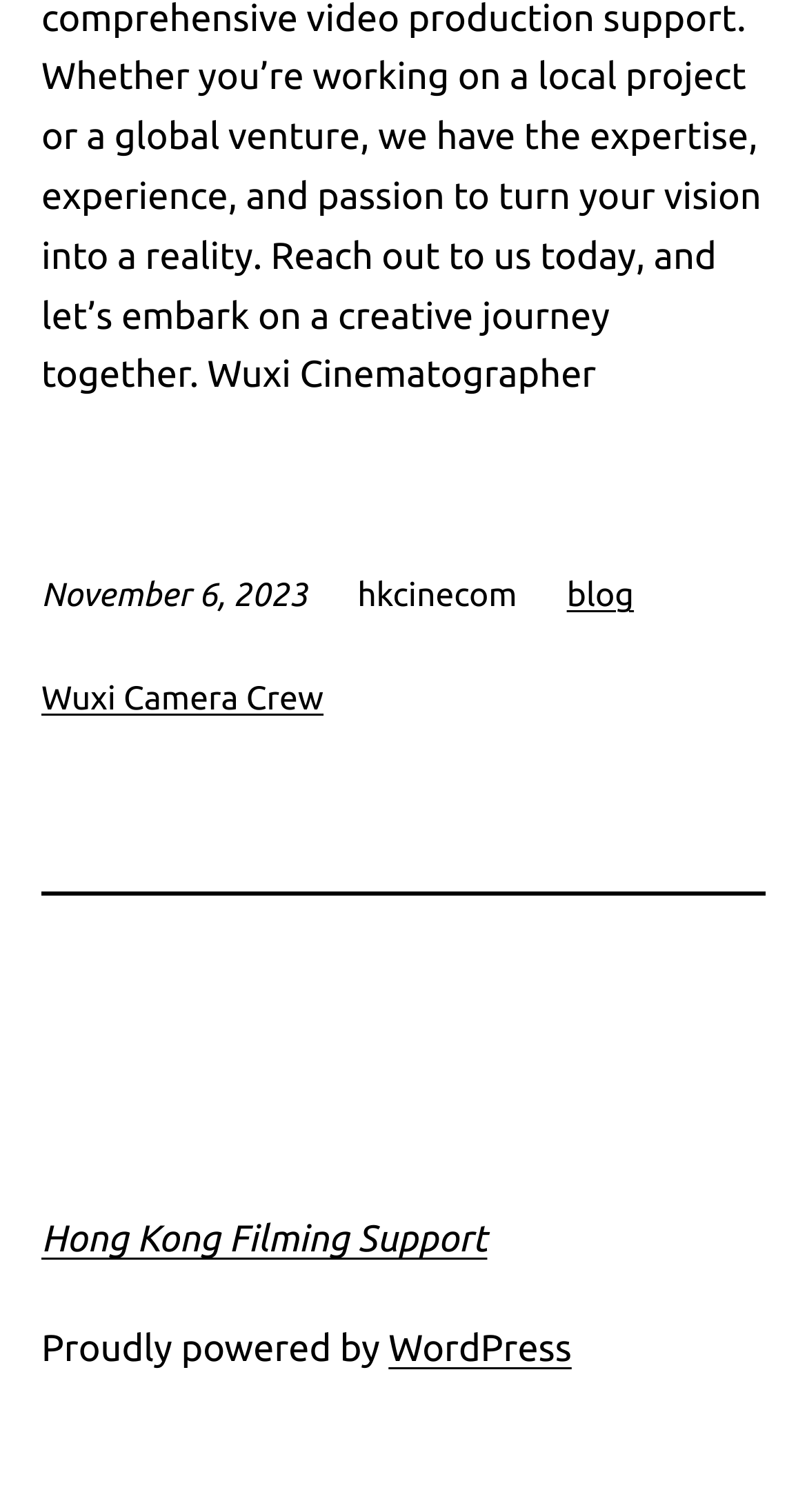Use a single word or phrase to answer the question: 
What is the purpose of the separator?

To separate sections